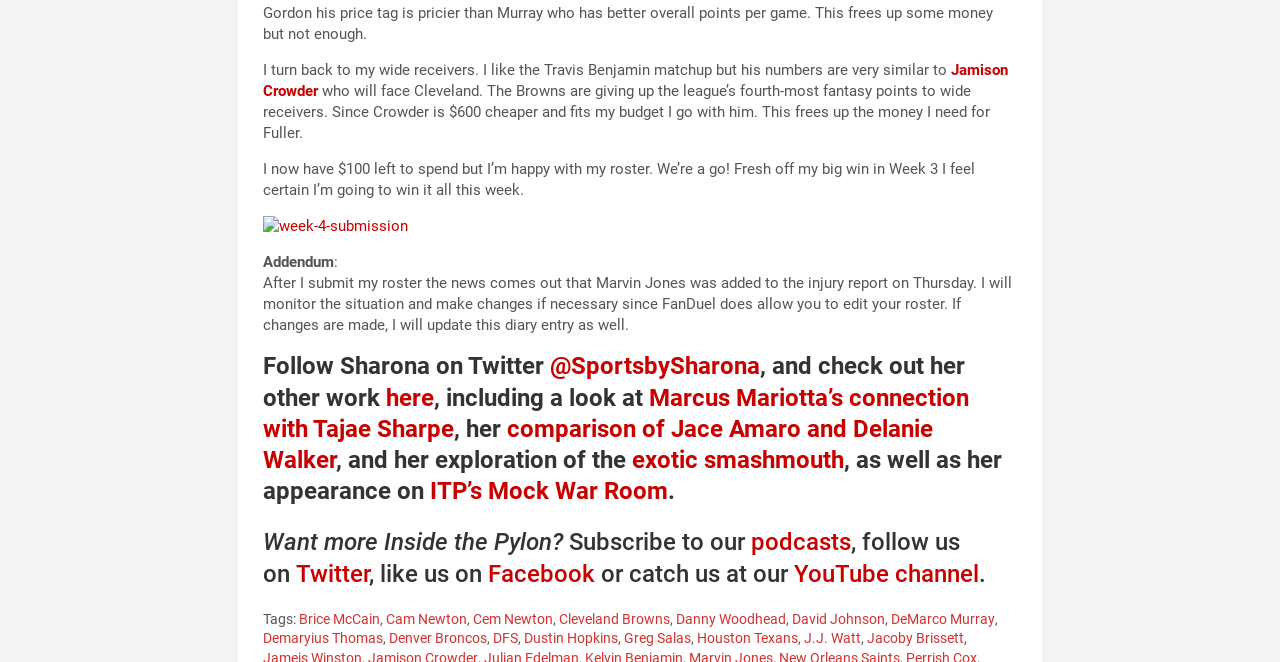Please determine the bounding box coordinates for the element that should be clicked to follow these instructions: "Read about Marcus Mariotta’s connection with Tajae Sharpe".

[0.206, 0.579, 0.757, 0.669]